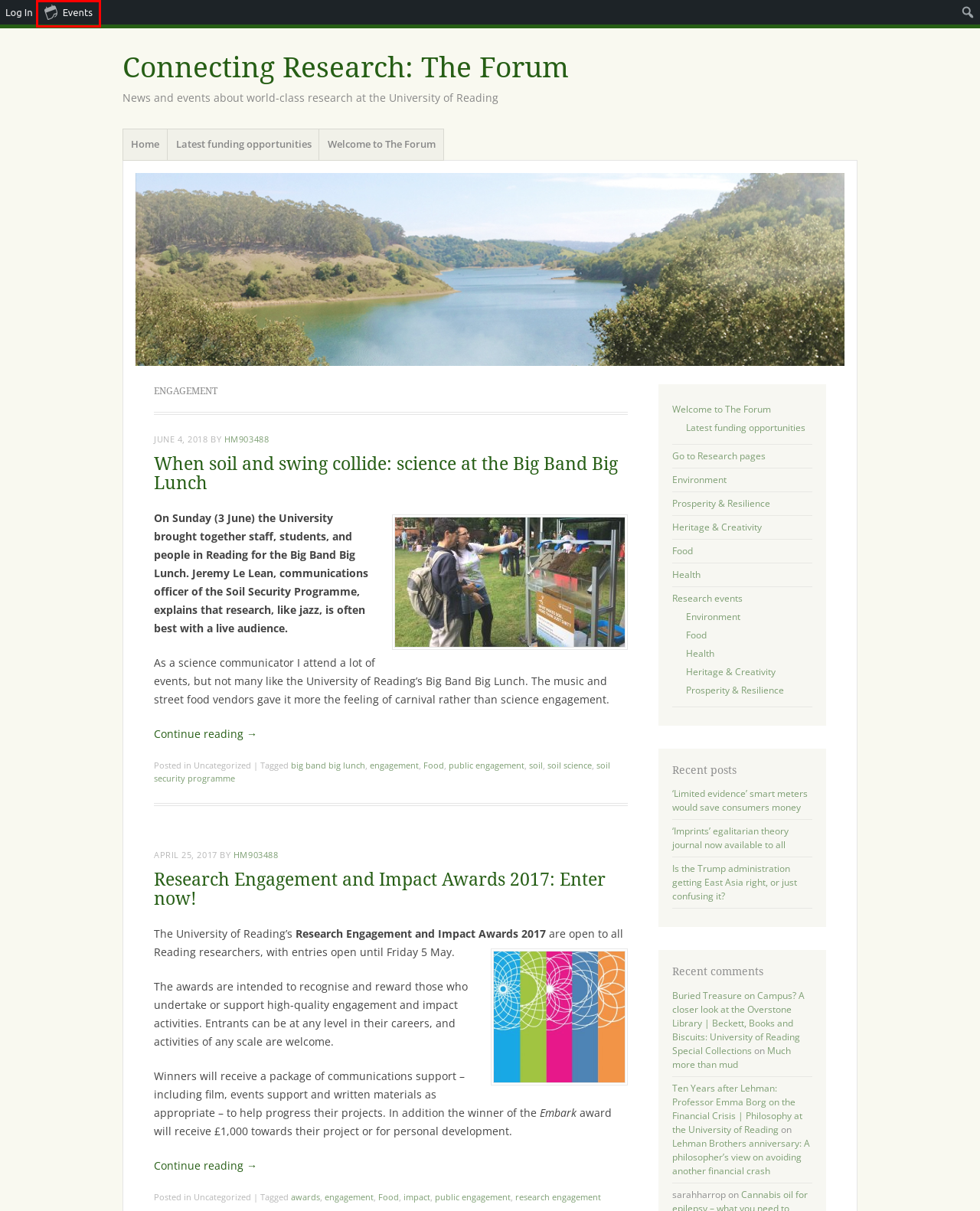Given a webpage screenshot with a red bounding box around a particular element, identify the best description of the new webpage that will appear after clicking on the element inside the red bounding box. Here are the candidates:
A. ‘Imprints’ egalitarian theory journal now available to all | Connecting Research: The Forum
B. awards | Connecting Research: The Forum
C. Upcoming EventsConnecting Research: The Forum
D. When soil and swing collide: science at the Big Band Big Lunch | Connecting Research: The Forum
E. Upcoming Events|FoodConnecting Research: The Forum
F. Upcoming Events|Heritage & CreativityConnecting Research: The Forum
G. impact | Connecting Research: The Forum
H. Upcoming Events|Prosperity & ResilienceConnecting Research: The Forum

C